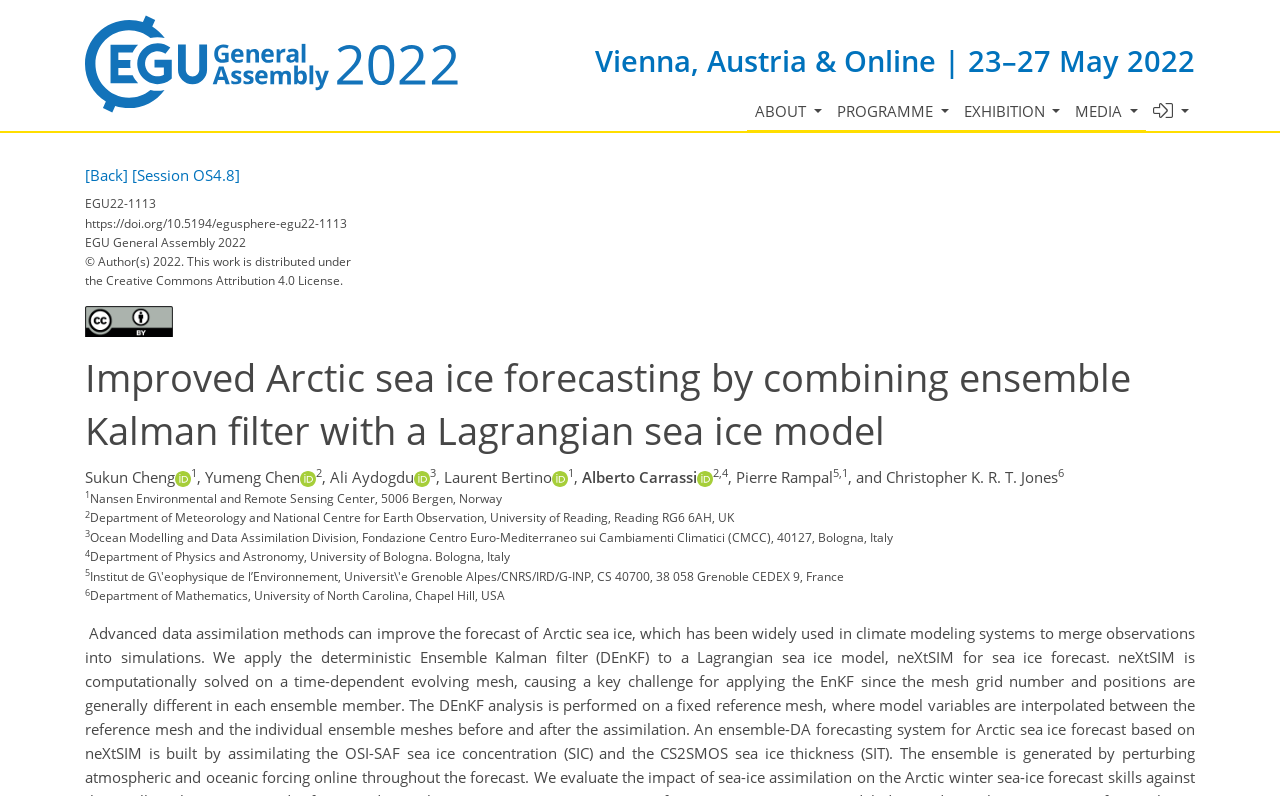Please identify the bounding box coordinates of the element I need to click to follow this instruction: "Click the ABOUT button".

[0.584, 0.115, 0.648, 0.166]